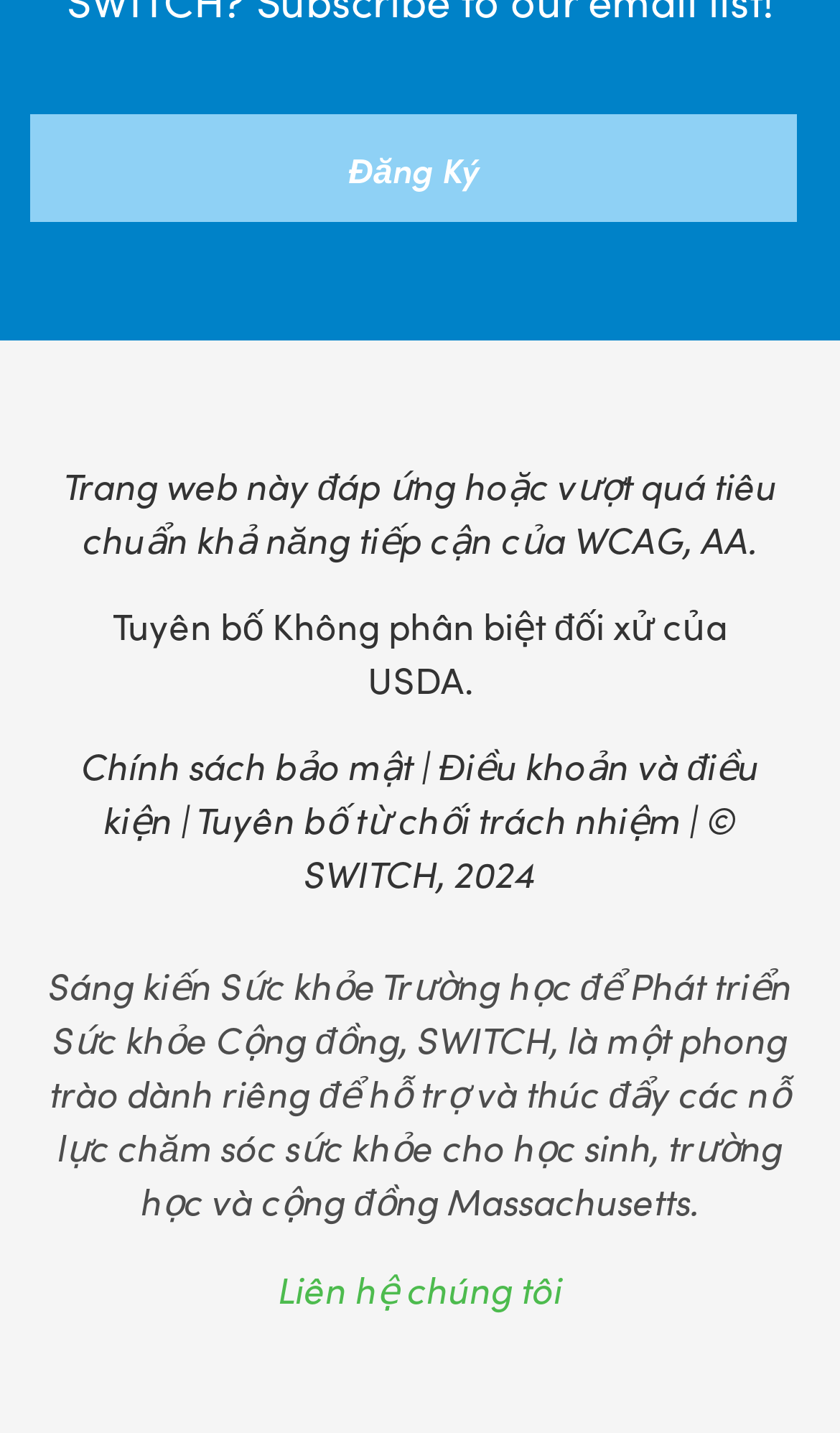What is the last link at the bottom of the webpage?
Please answer the question with a detailed and comprehensive explanation.

The last link at the bottom of the webpage can be found by examining the bounding box coordinates of the link elements, and it is the link 'Liên hệ chúng tôi'.